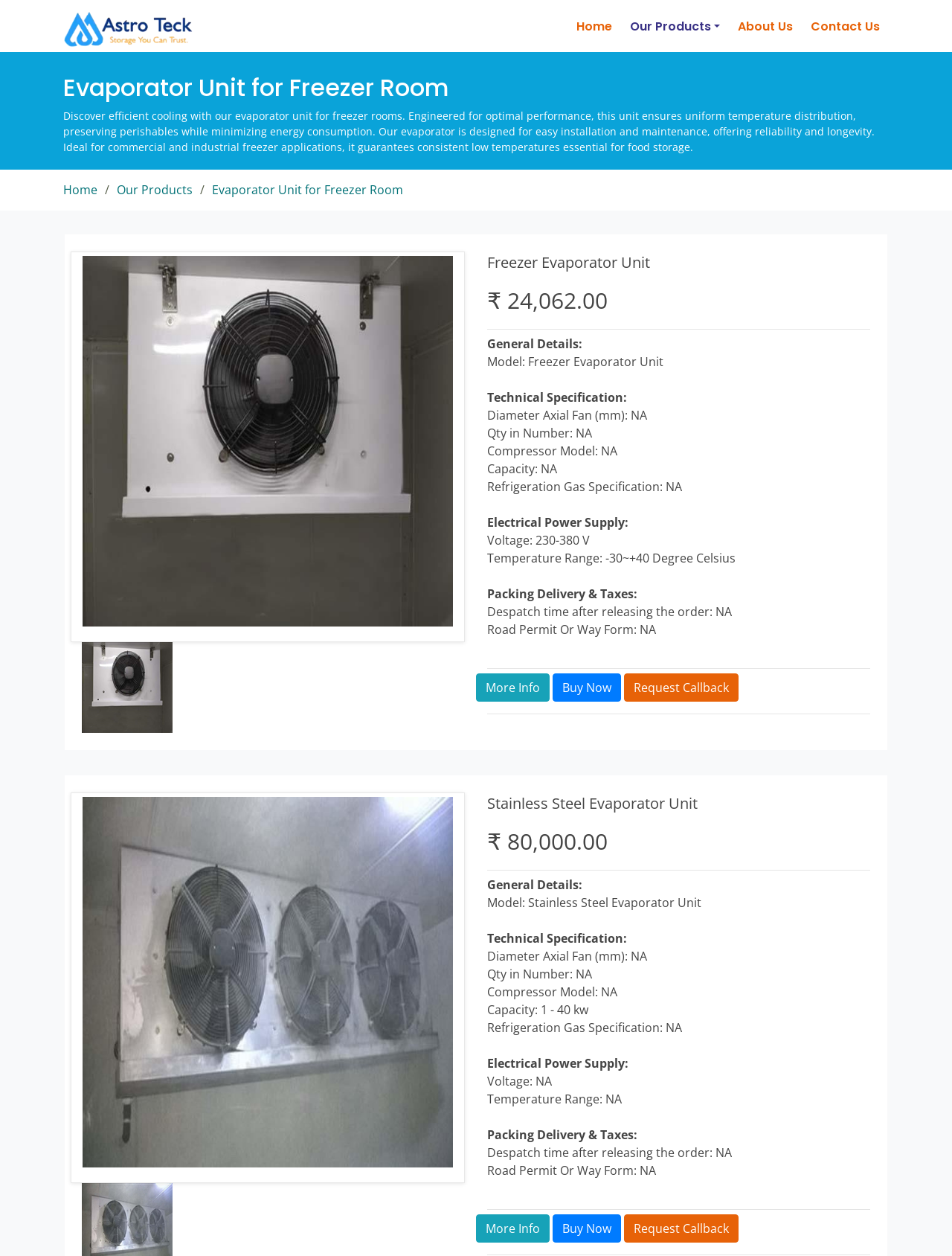Answer the following query with a single word or phrase:
What is the temperature range of the Stainless Steel Evaporator Unit?

-30~+40 Degree Celsius